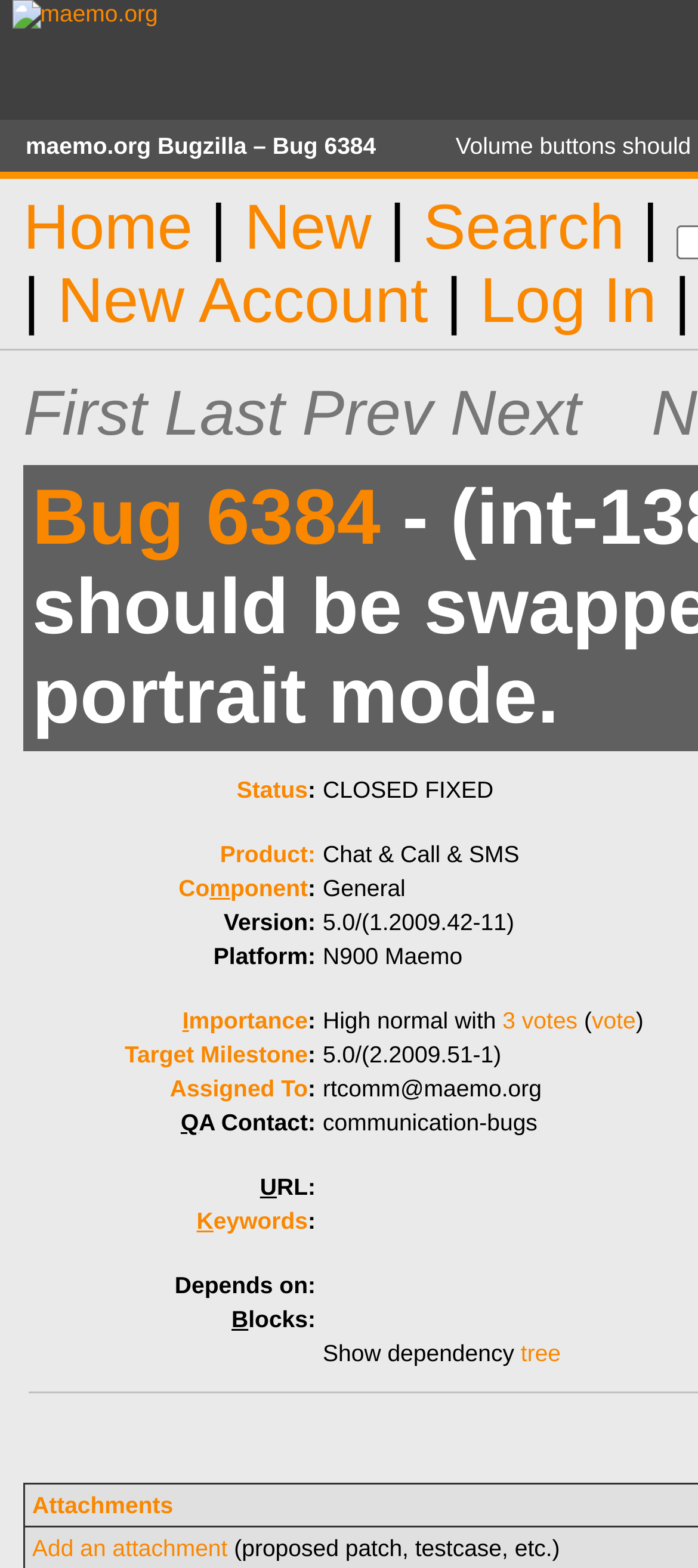Please identify the bounding box coordinates of the region to click in order to complete the task: "log in to account". The coordinates must be four float numbers between 0 and 1, specified as [left, top, right, bottom].

[0.688, 0.169, 0.941, 0.214]